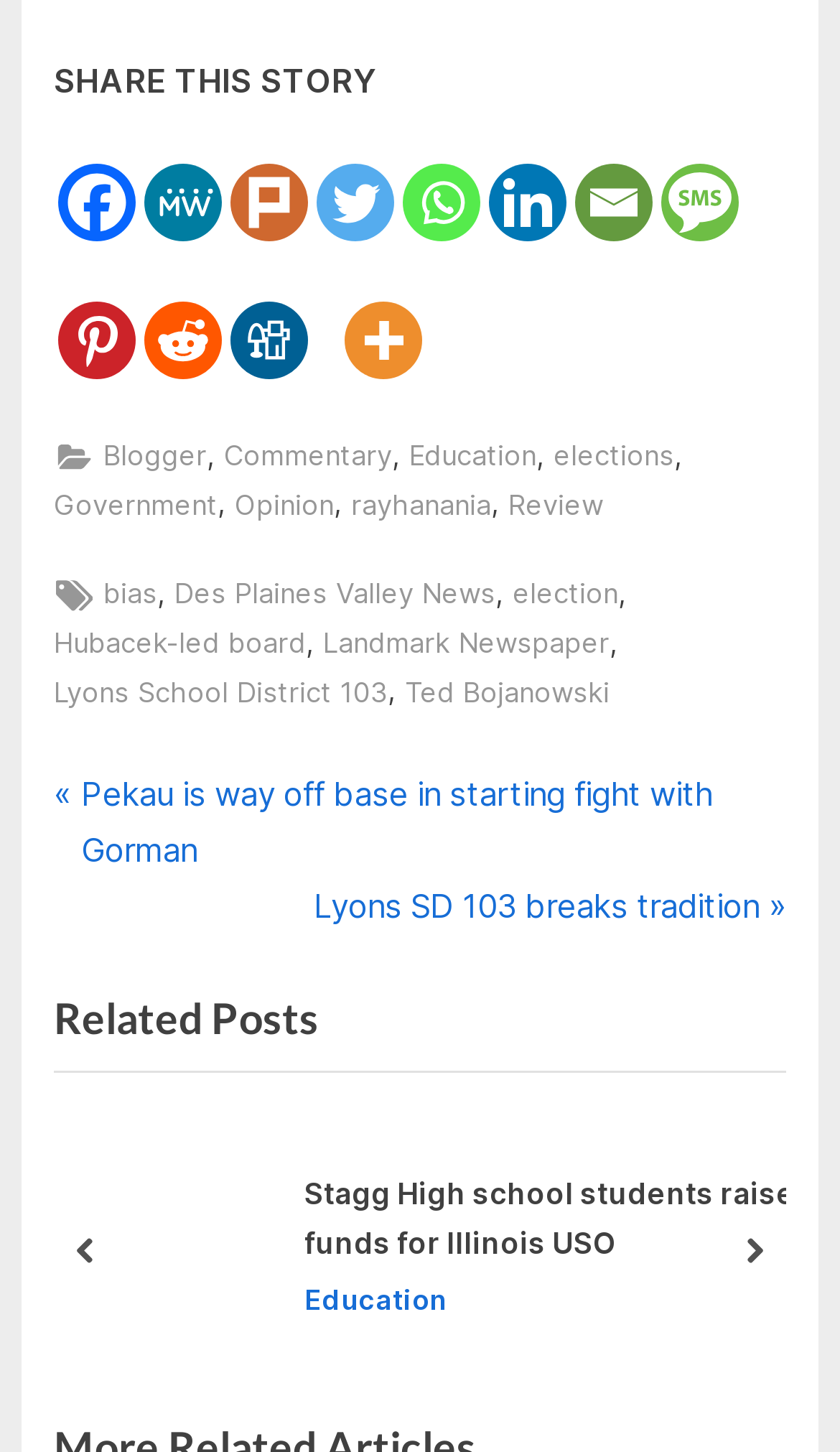Please determine the bounding box coordinates for the element that should be clicked to follow these instructions: "Read the previous post".

[0.064, 0.528, 0.936, 0.606]